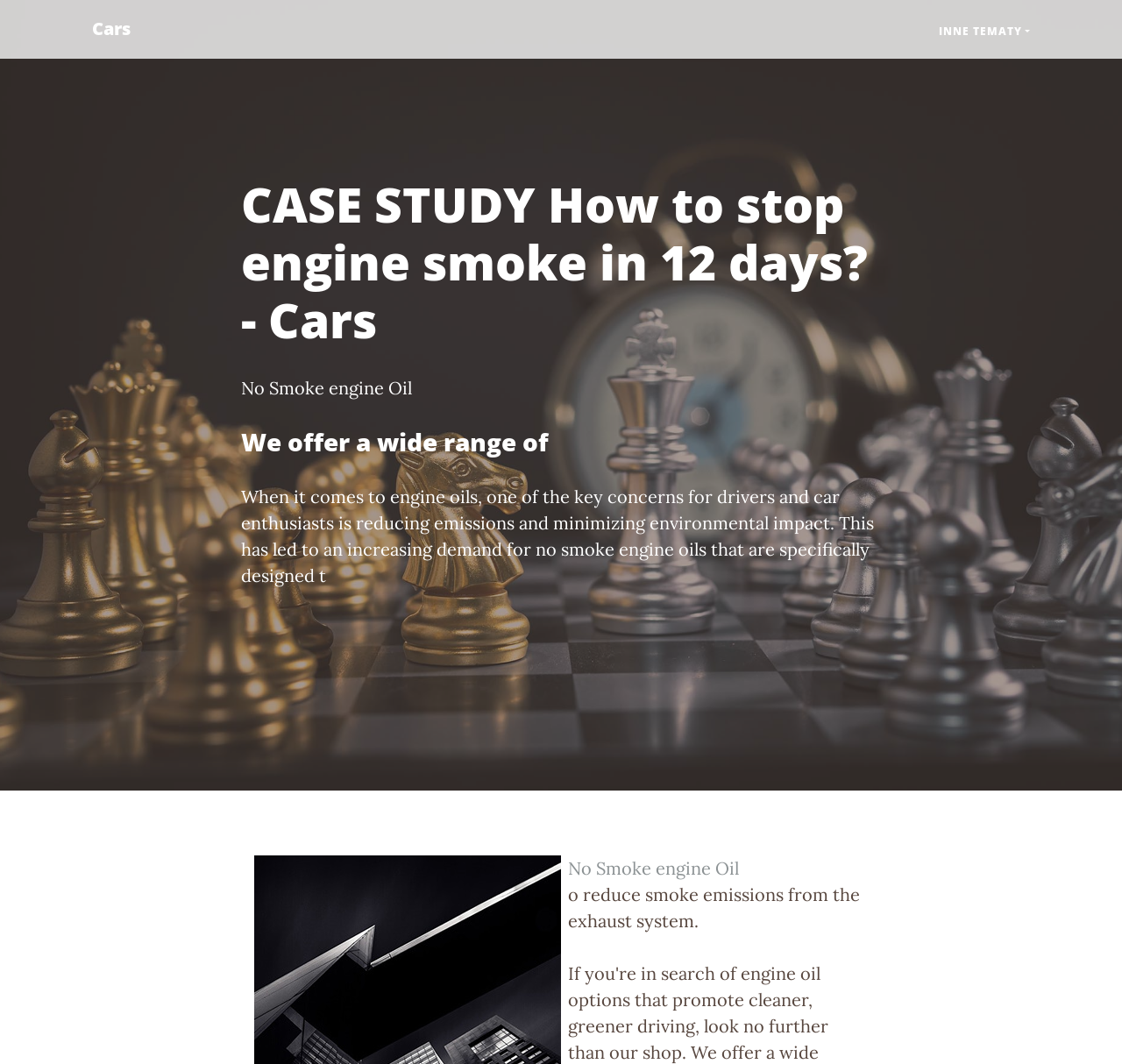Look at the image and write a detailed answer to the question: 
What is the benefit of using no smoke engine oils?

The text 'o reduce smoke emissions from the exhaust system.' suggests that the benefit of using no smoke engine oils is to reduce smoke emissions from the exhaust system.